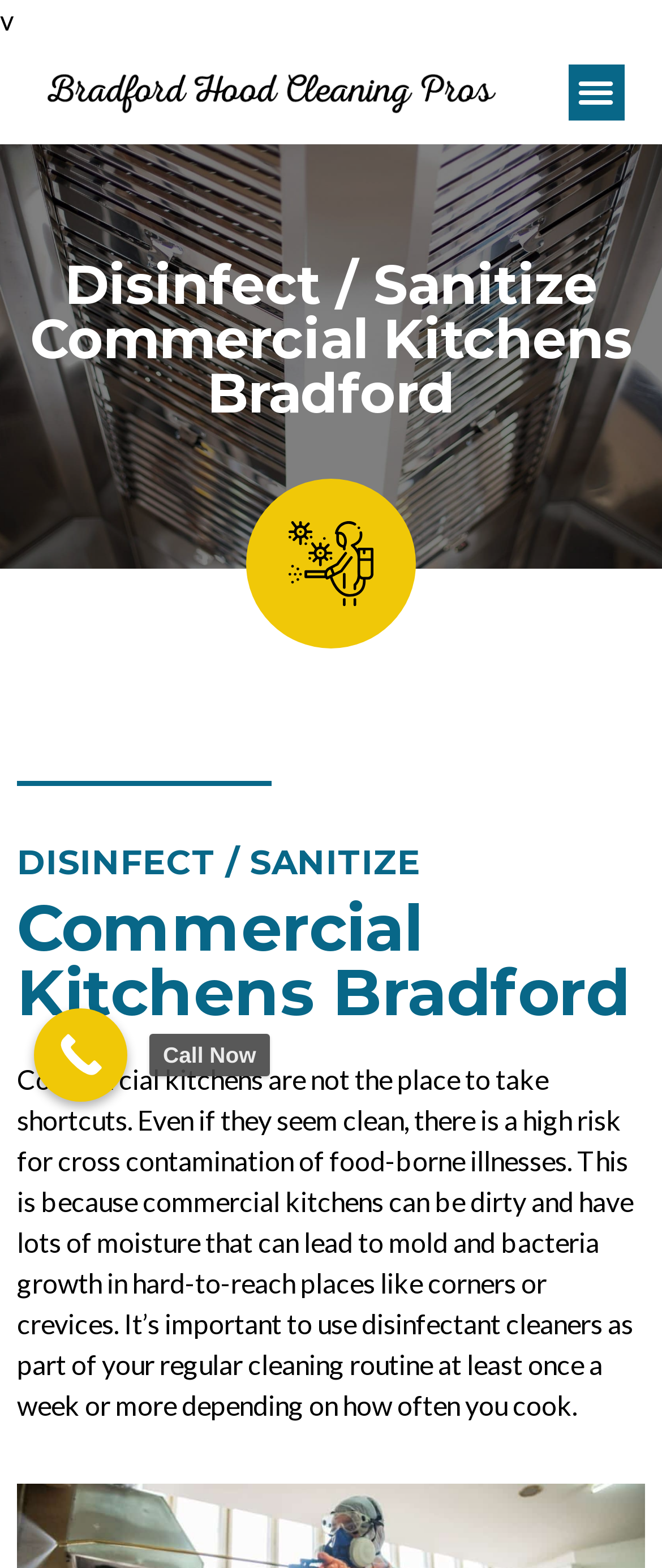Please extract the webpage's main title and generate its text content.

Disinfect / Sanitize Commercial Kitchens Bradford